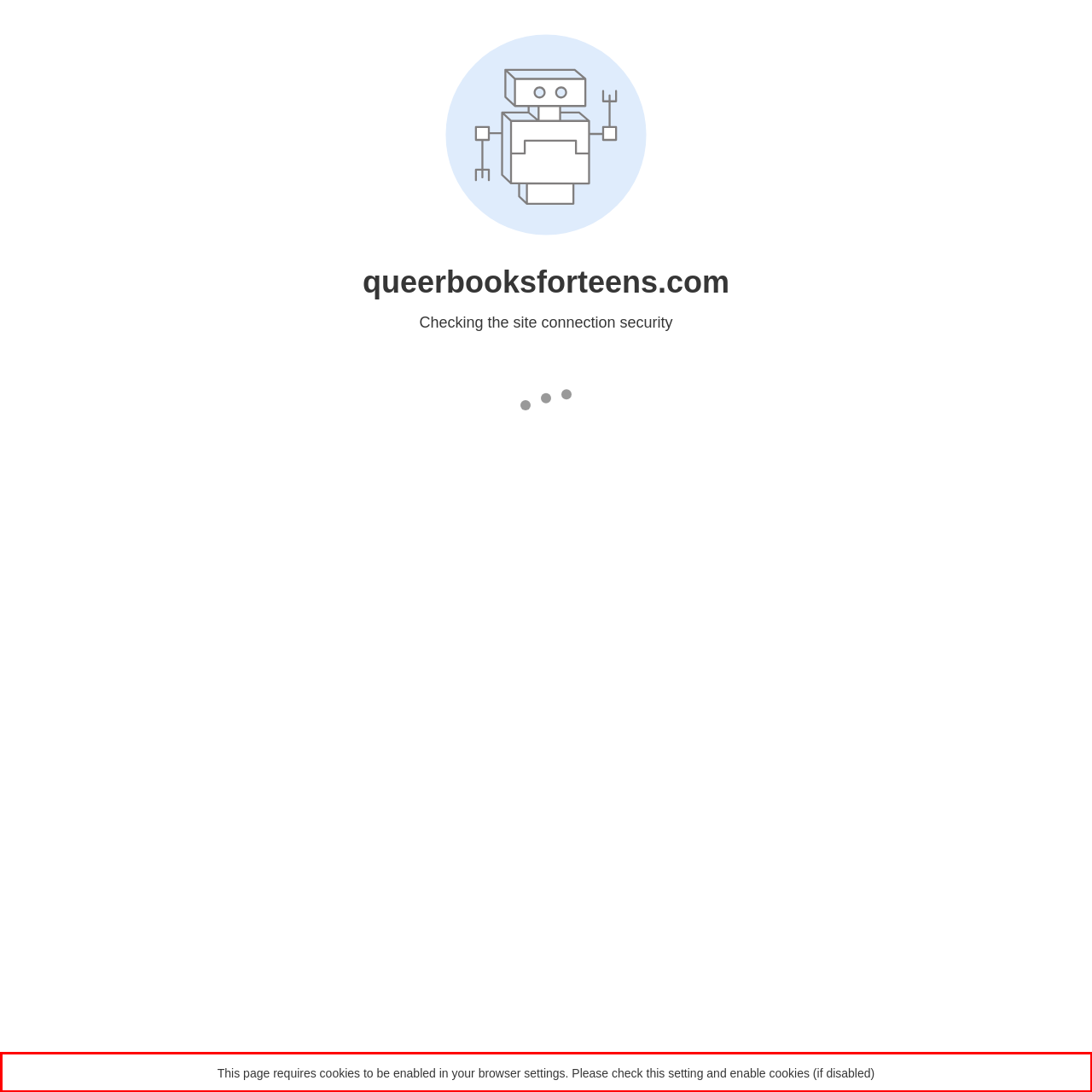You have a screenshot of a webpage with a red bounding box. Use OCR to generate the text contained within this red rectangle.

This page requires cookies to be enabled in your browser settings. Please check this setting and enable cookies (if disabled)